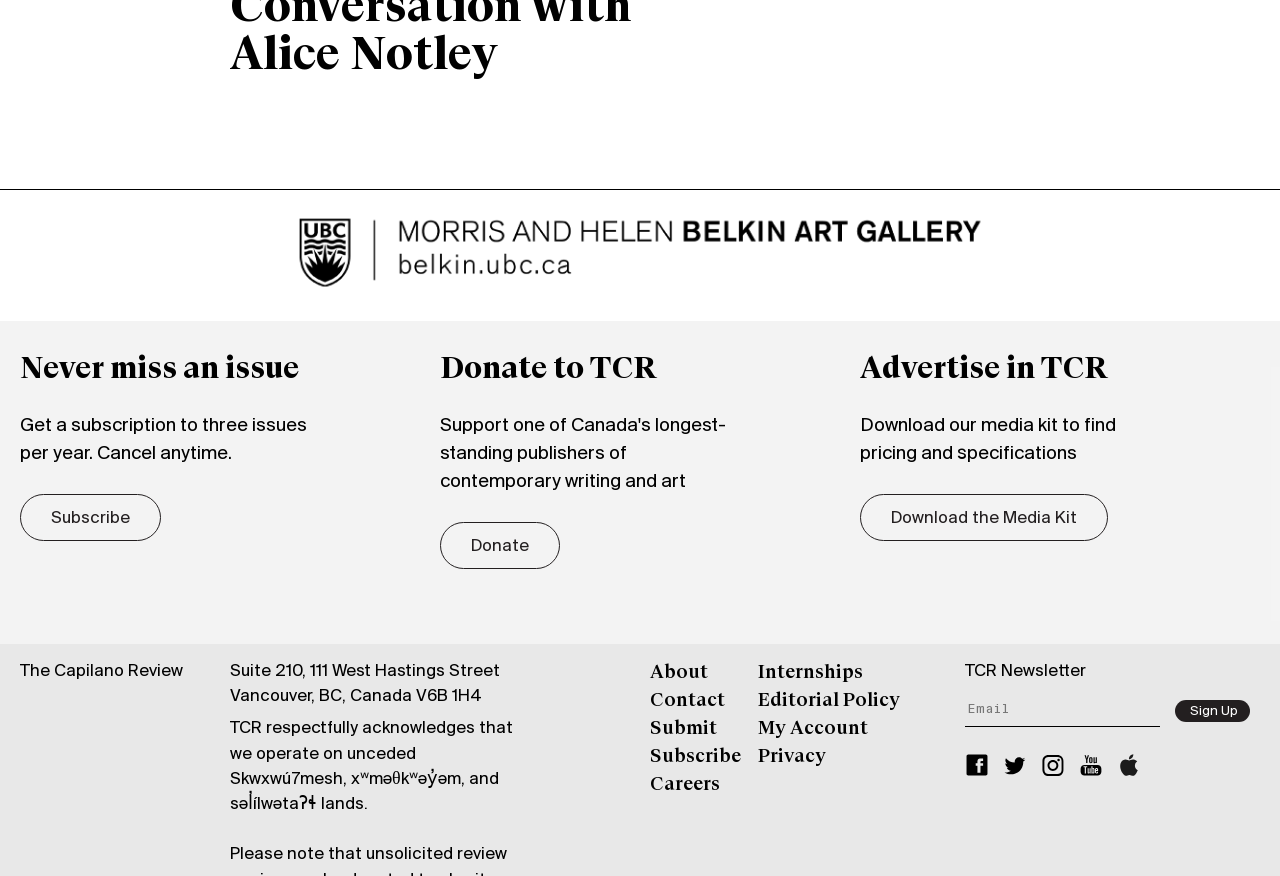What is the purpose of the 'Subscribe' link?
Provide a thorough and detailed answer to the question.

I inferred the answer by looking at the heading element that says 'Never miss an issue' and the static text element that says 'Get a subscription to three issues per year. Cancel anytime.' which are both located near the 'Subscribe' link, suggesting that the link is for getting a subscription to The Capilano Review.